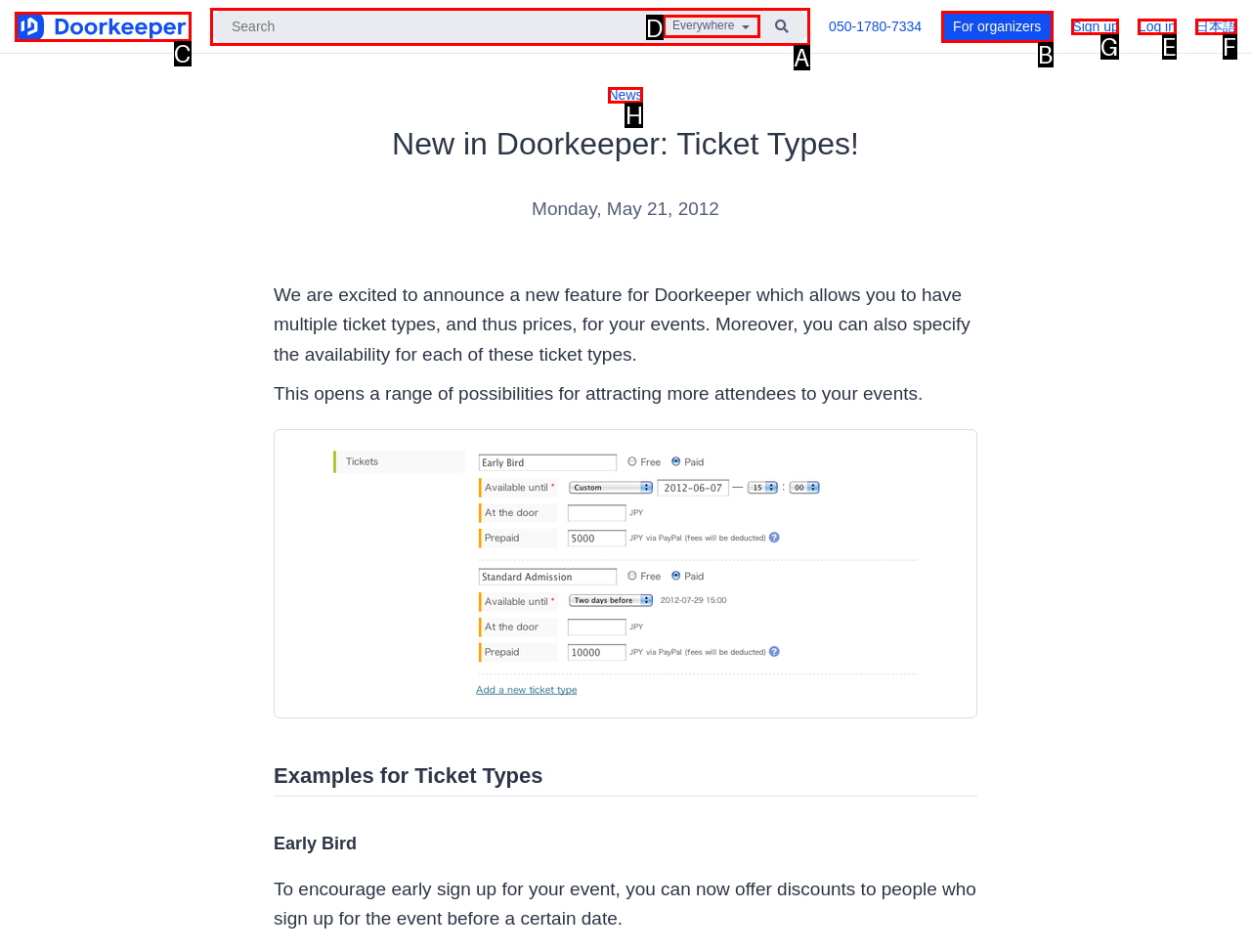Determine which option you need to click to execute the following task: Sign up for an account. Provide your answer as a single letter.

G